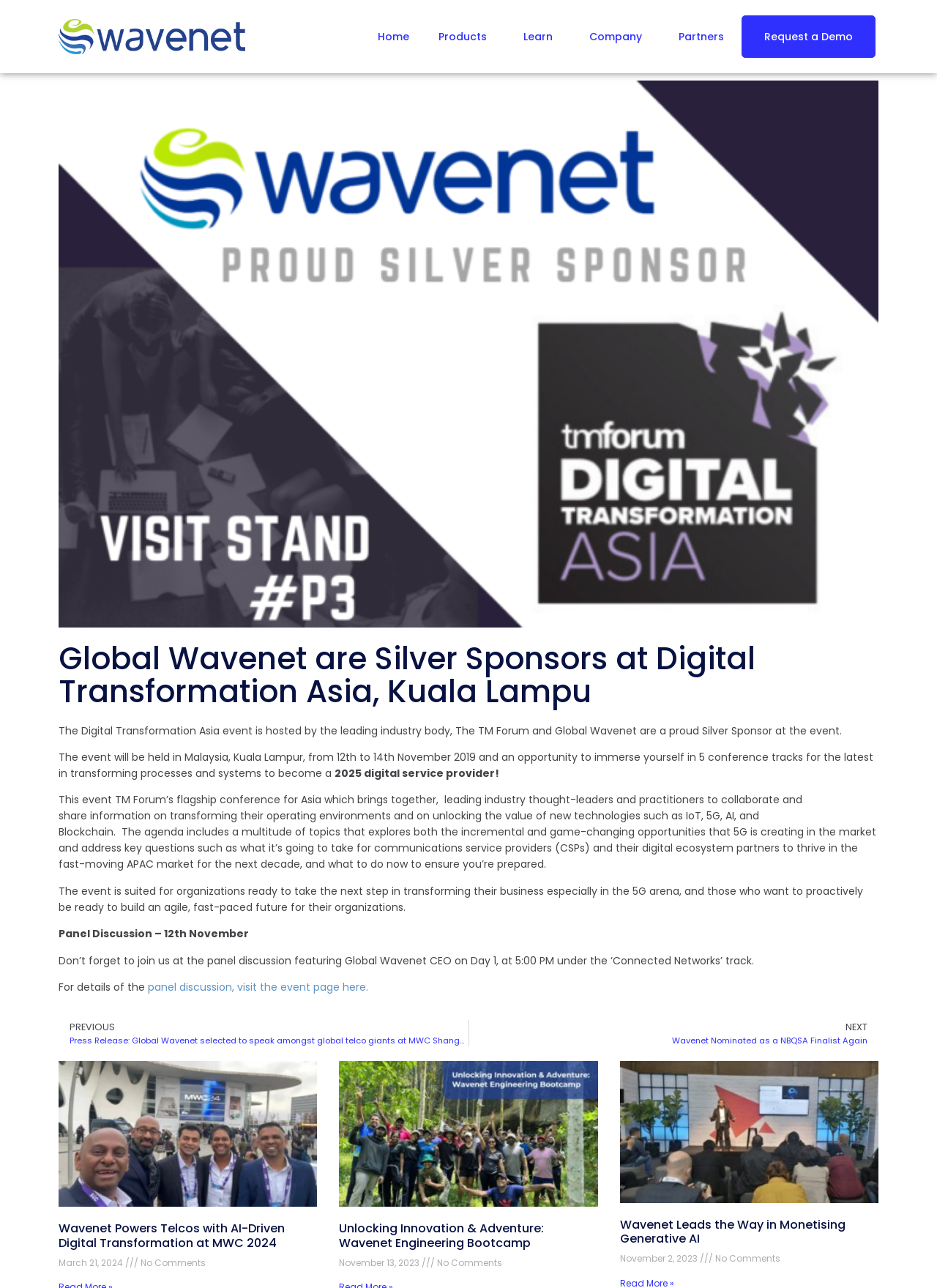What is the headline of the webpage?

Global Wavenet are Silver Sponsors at Digital Transformation Asia, Kuala Lampu